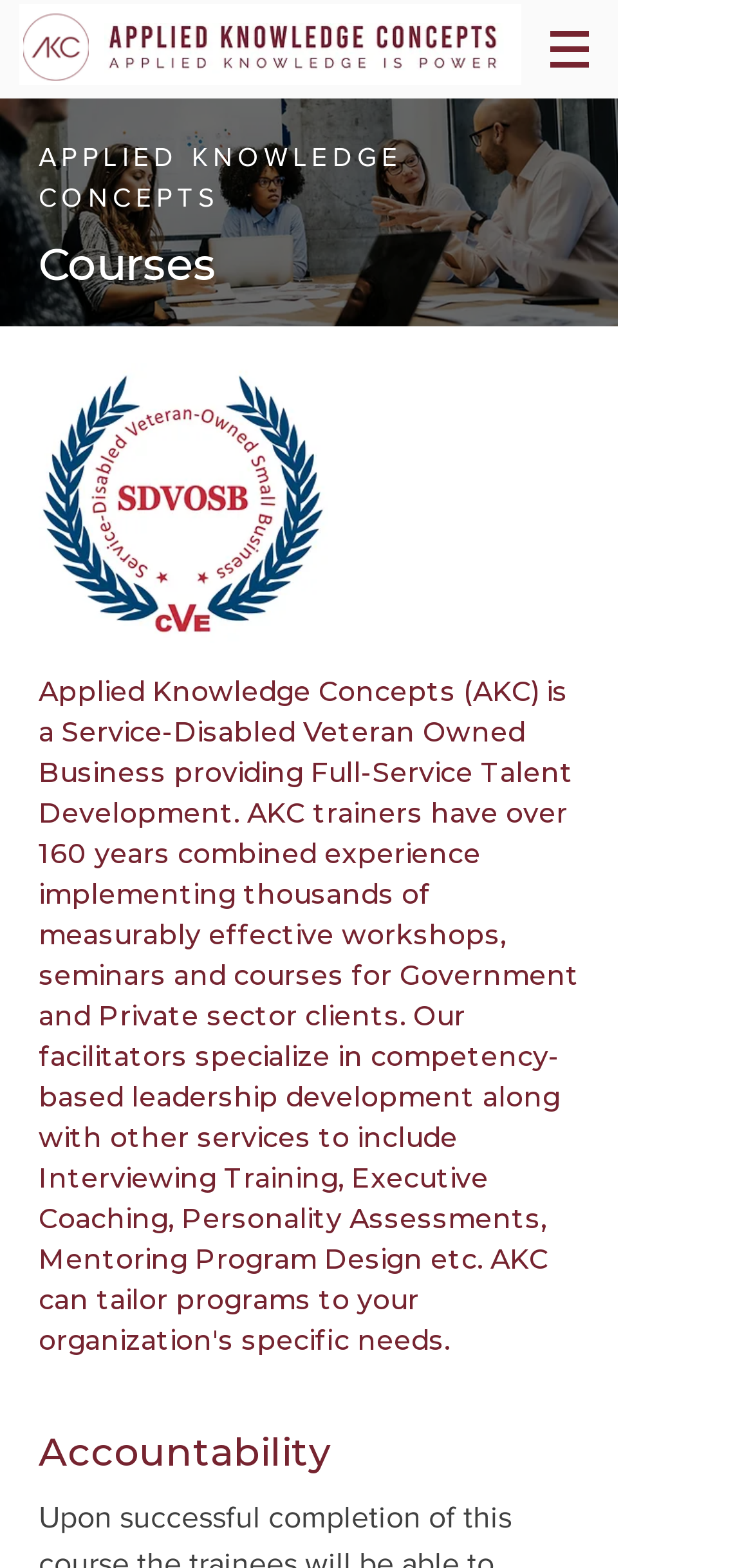Refer to the image and provide an in-depth answer to the question:
How many years of combined experience do AKC trainers have?

I found this information in the text on the webpage, which states 'AKC trainers have over 160 years combined experience...'.